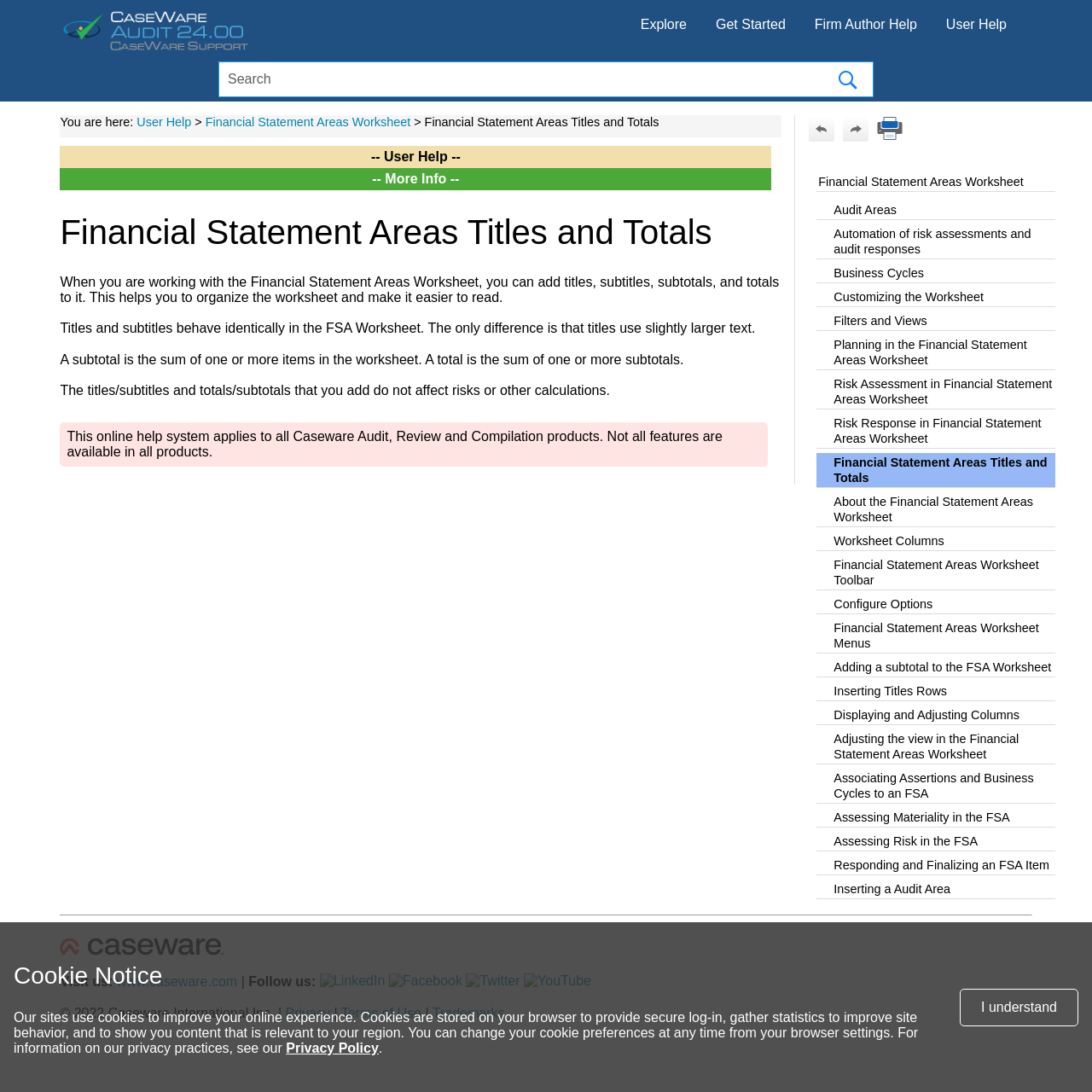Locate the bounding box coordinates of the clickable area needed to fulfill the instruction: "View Website banner".

None